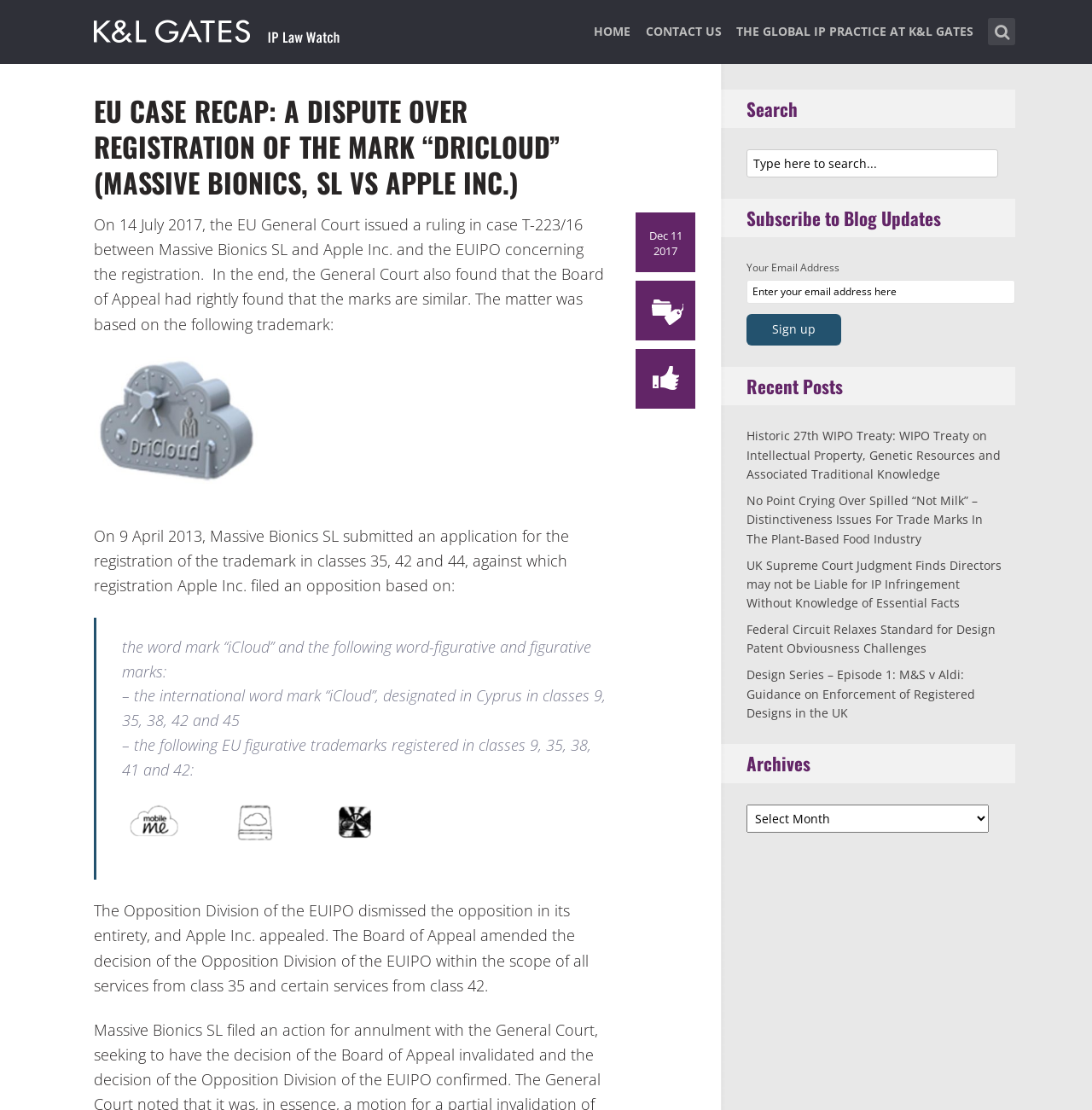Locate the coordinates of the bounding box for the clickable region that fulfills this instruction: "Contact MB Store".

None